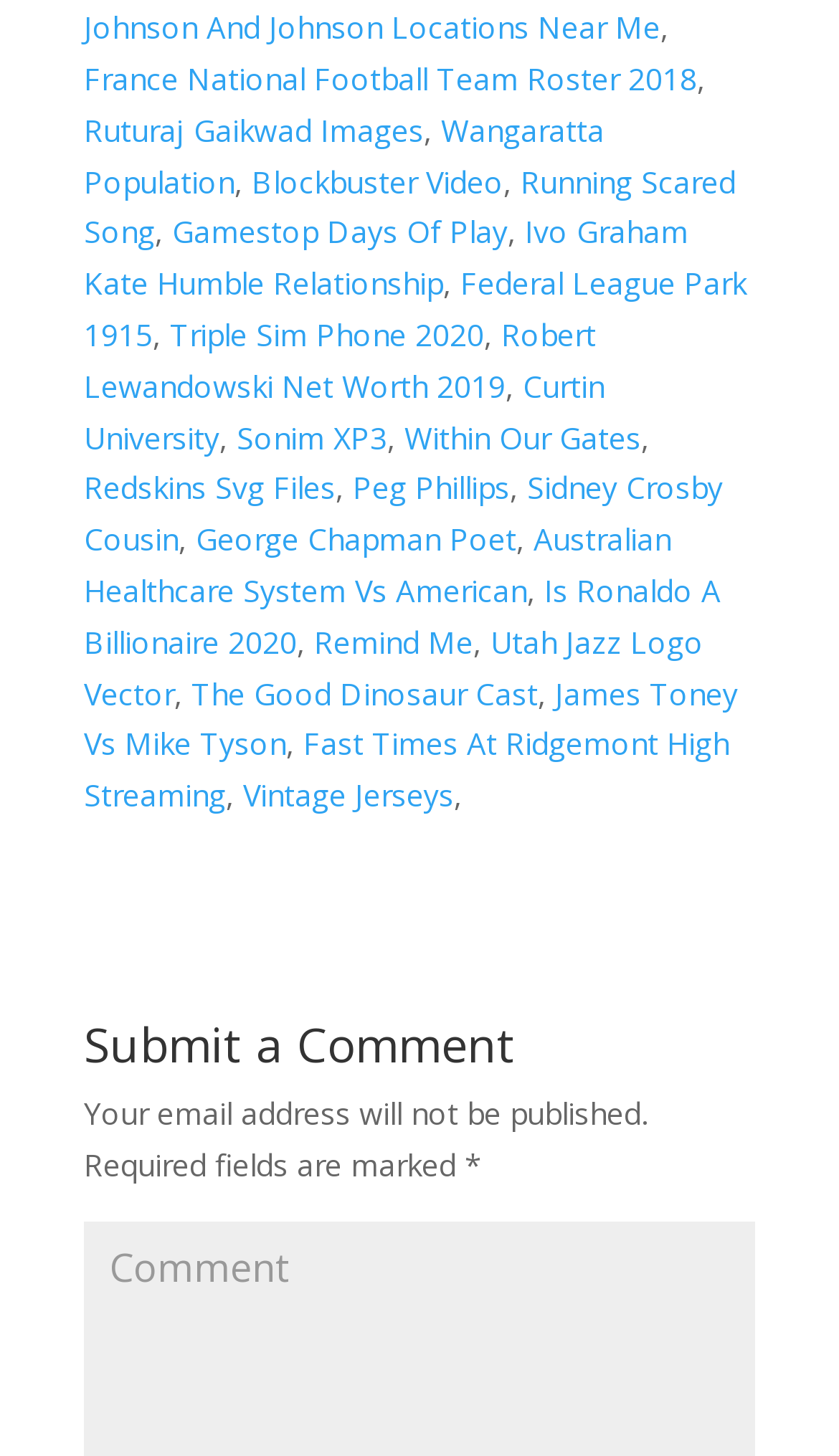Determine the coordinates of the bounding box for the clickable area needed to execute this instruction: "Visit the France National Football Team Roster 2018 page".

[0.1, 0.04, 0.831, 0.068]